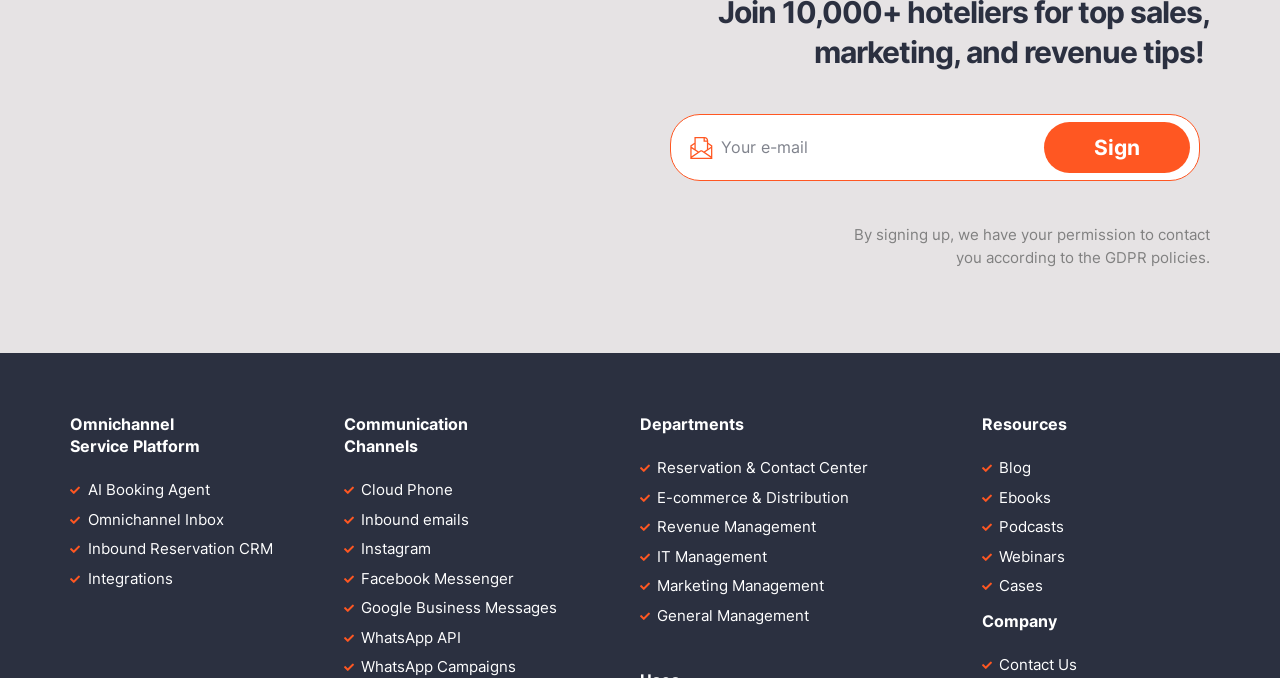Please provide a comprehensive answer to the question based on the screenshot: What is the purpose of the sign-up form?

The sign-up form is accompanied by a static text that mentions 'By signing up, we have your permission to contact you according to the GDPR policies.' This suggests that the purpose of the sign-up form is to obtain users' consent to contact them according to the GDPR policies.